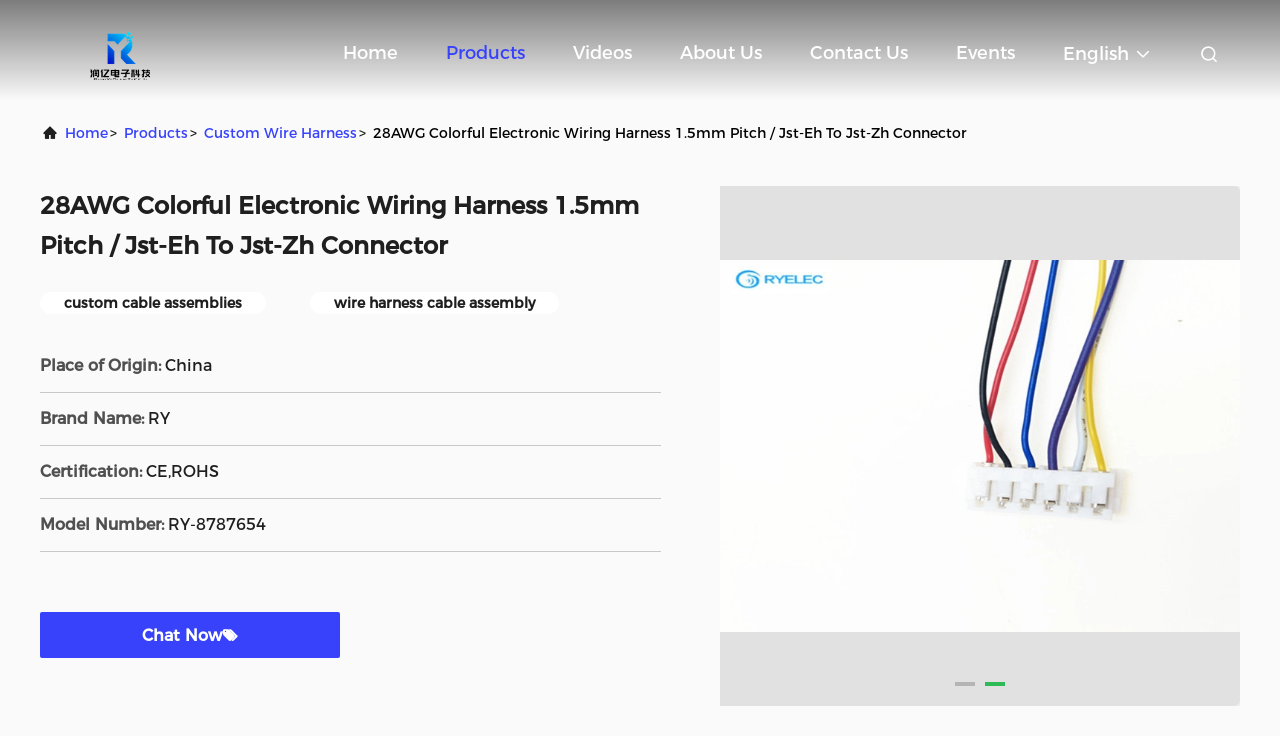What is the place of origin of the product?
Please provide a single word or phrase answer based on the image.

China